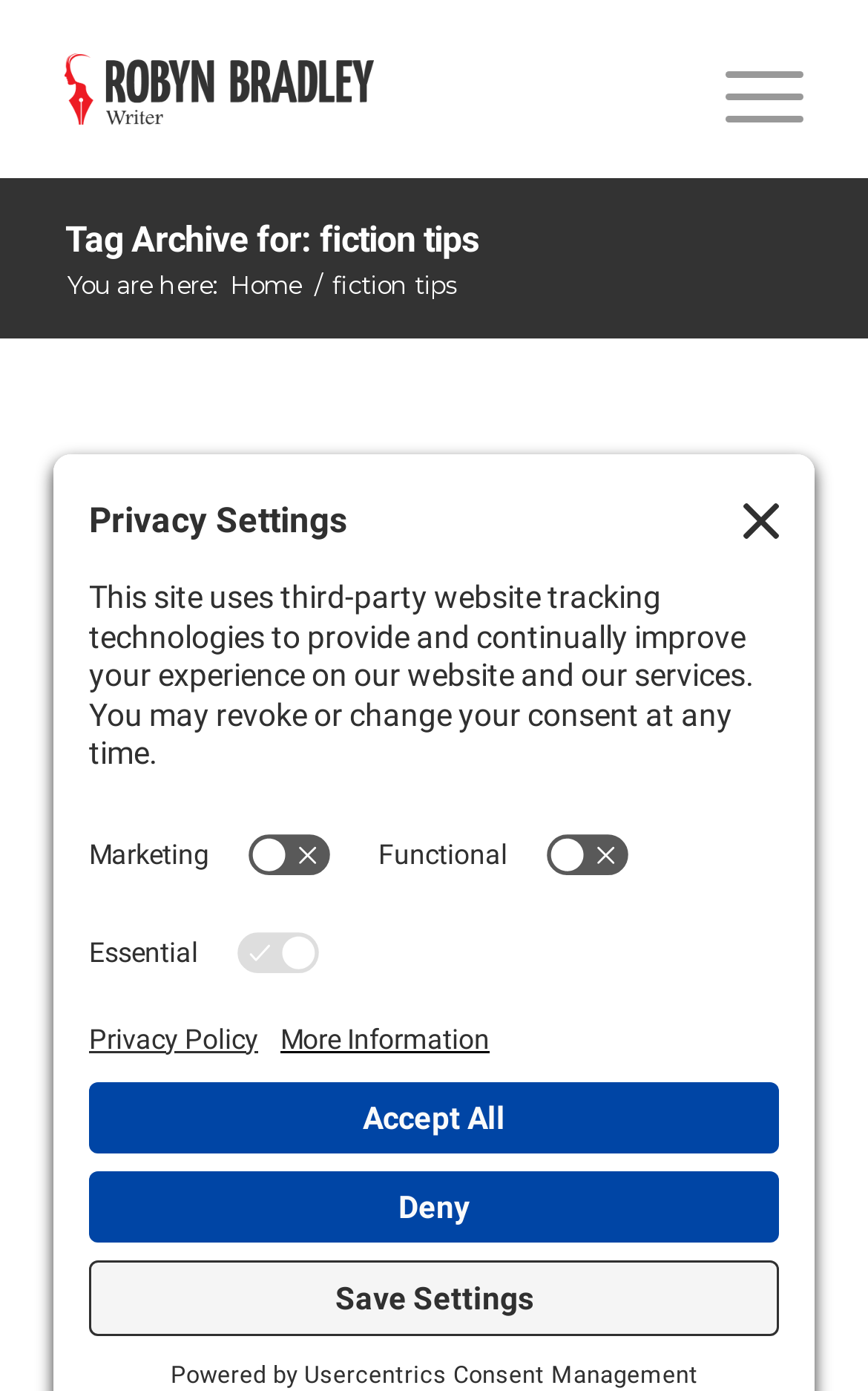Answer the question with a brief word or phrase:
What is the topic of the first post?

Sometimes you need to stop writing